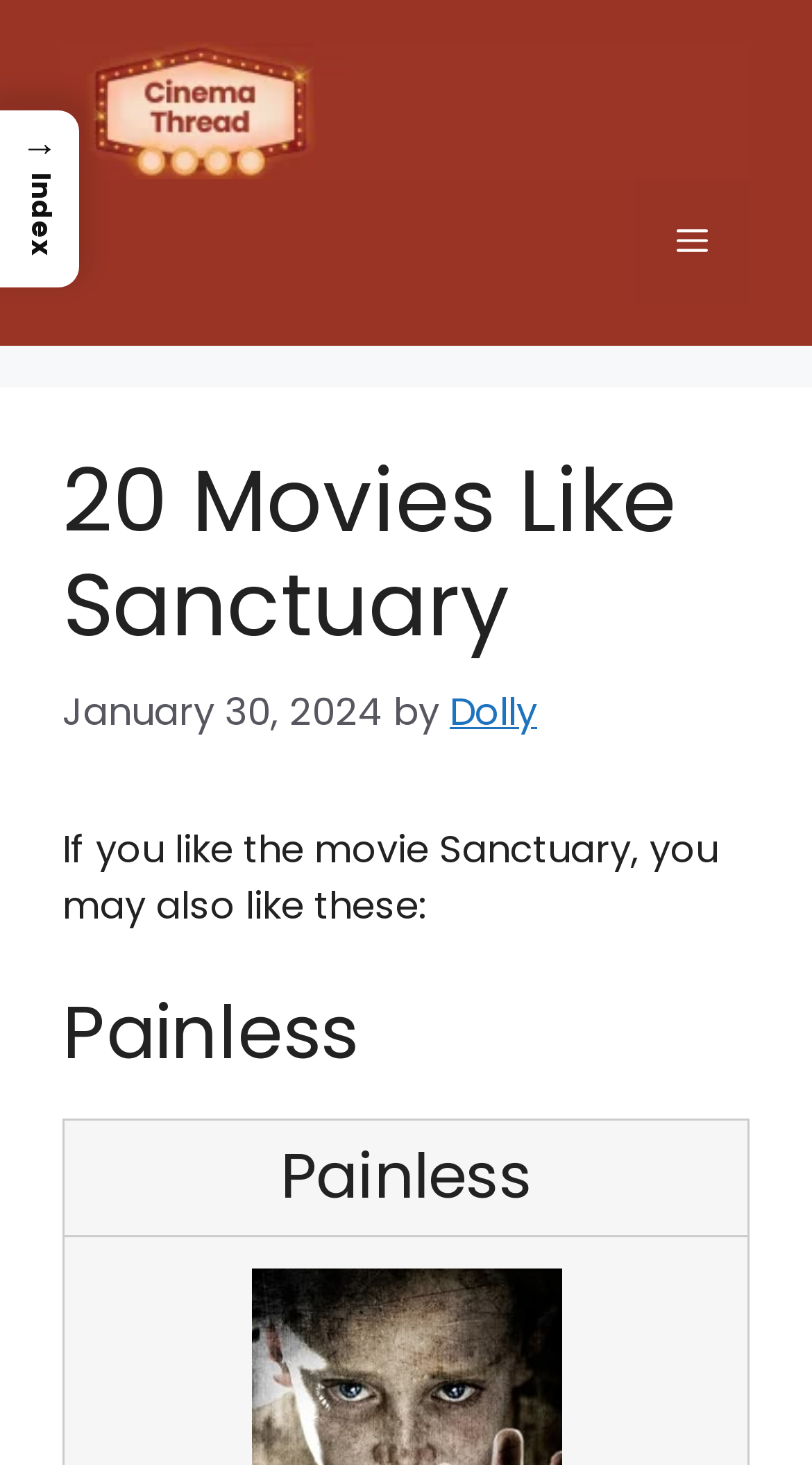What is the first movie recommended?
Using the image, elaborate on the answer with as much detail as possible.

The first movie recommended can be found below the text 'If you like the movie Sanctuary, you may also like these:', which is displayed as a heading with the text 'Painless'.